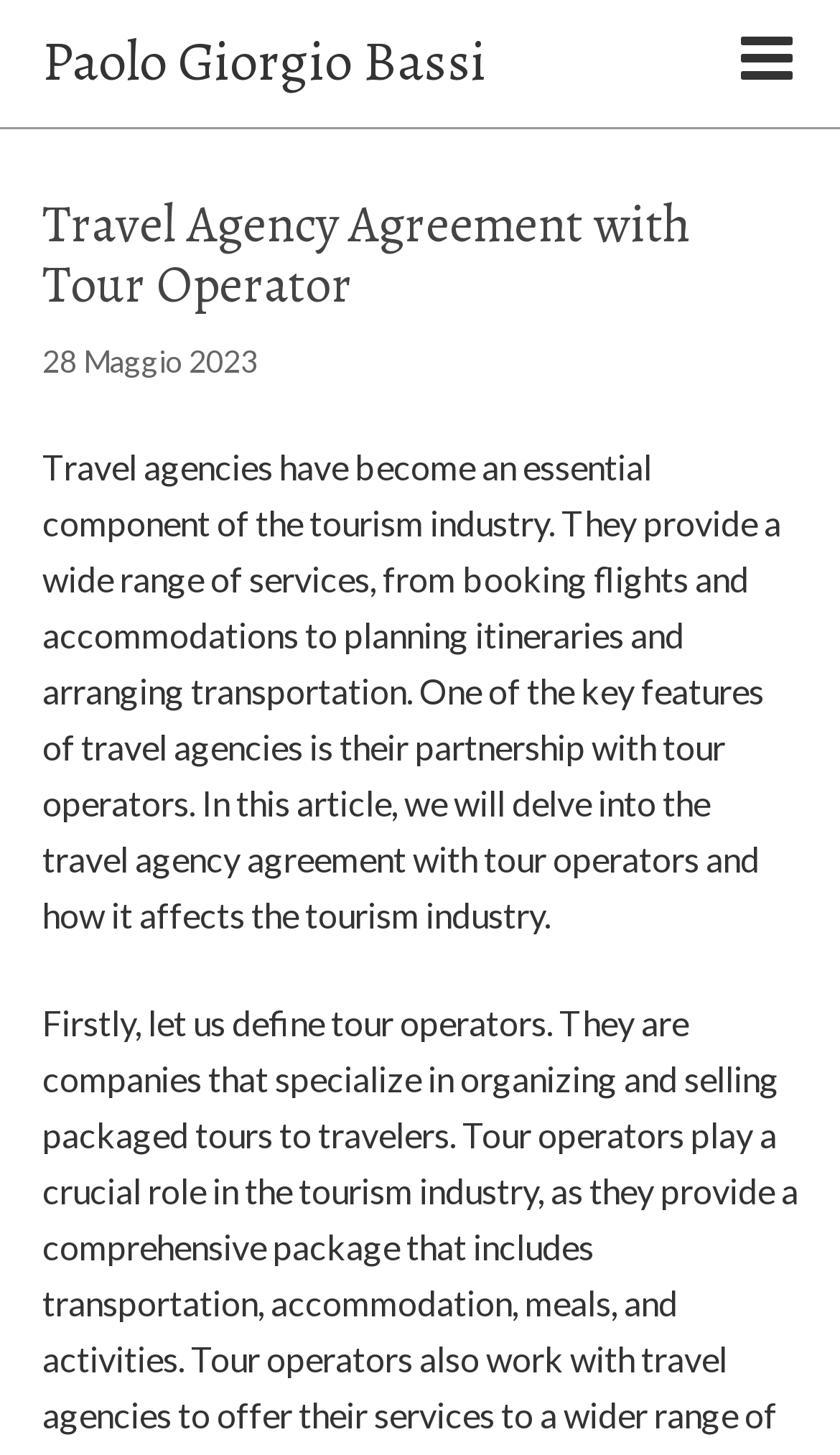Using the elements shown in the image, answer the question comprehensively: What is the role of travel agencies in the tourism industry?

According to the text, travel agencies have become an essential component of the tourism industry. This suggests that they play a crucial role in the industry, providing various services to tourists.